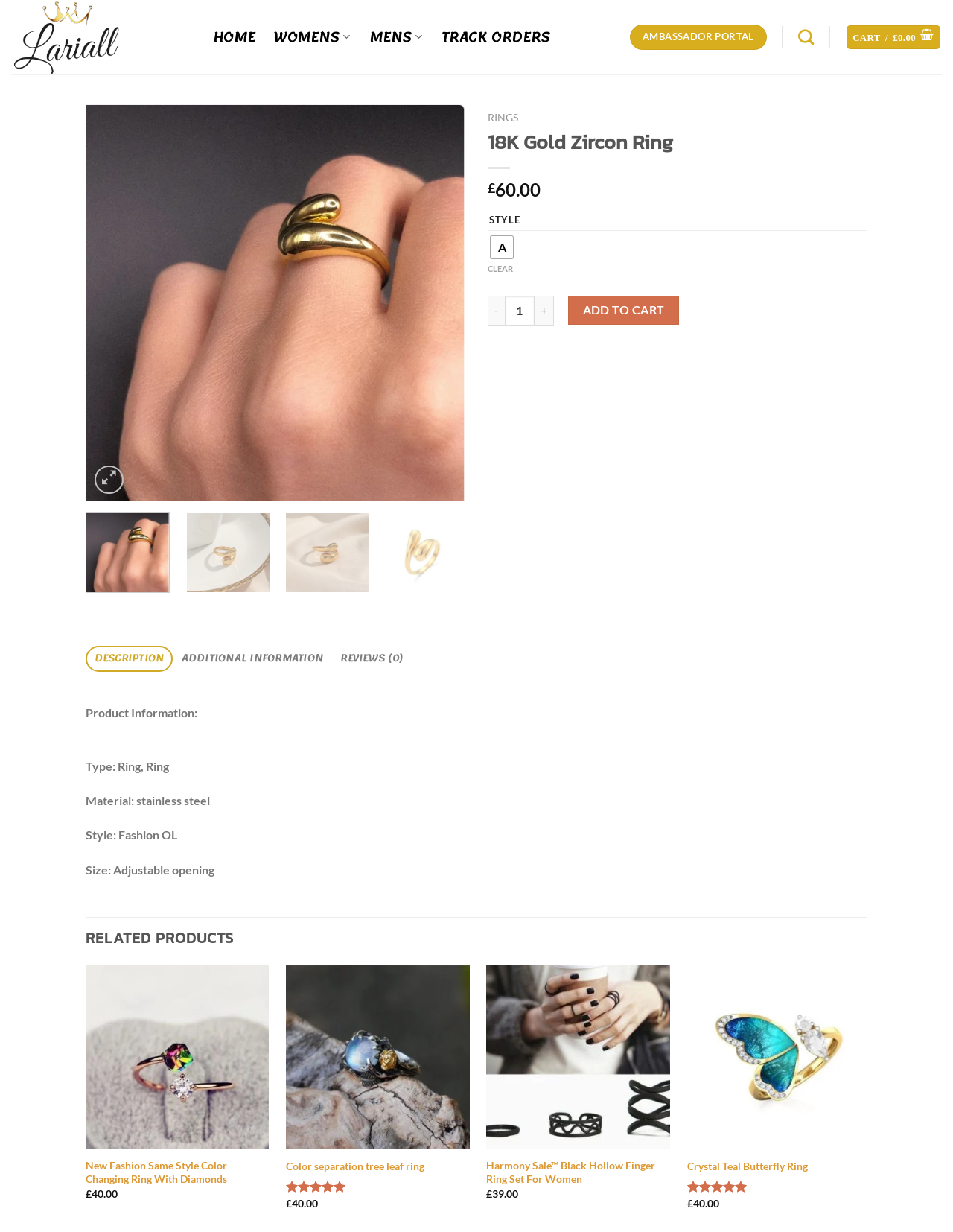Identify the bounding box coordinates for the element that needs to be clicked to fulfill this instruction: "View wedding photographs". Provide the coordinates in the format of four float numbers between 0 and 1: [left, top, right, bottom].

None